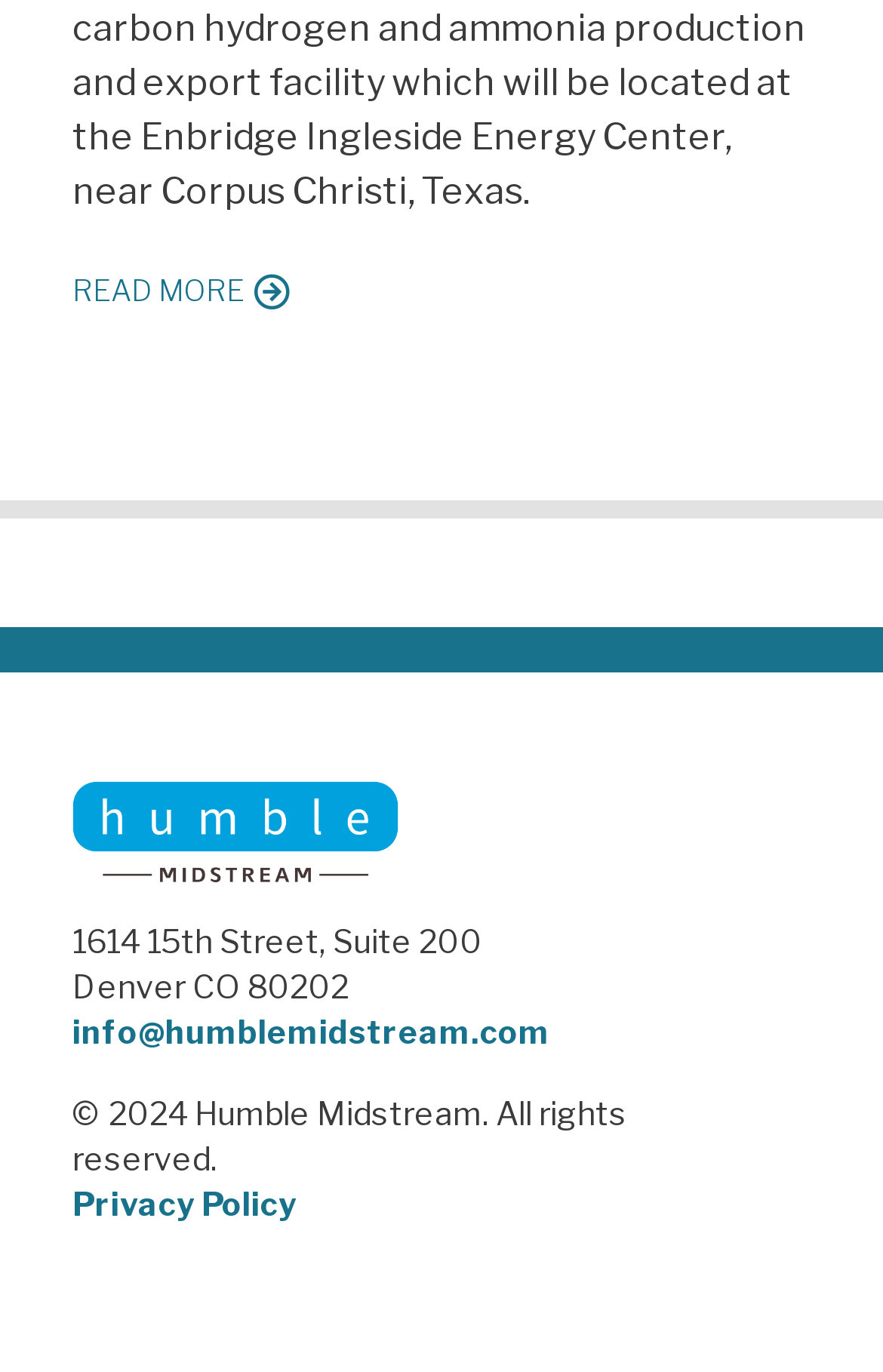What is the company's city and state? Refer to the image and provide a one-word or short phrase answer.

Denver CO